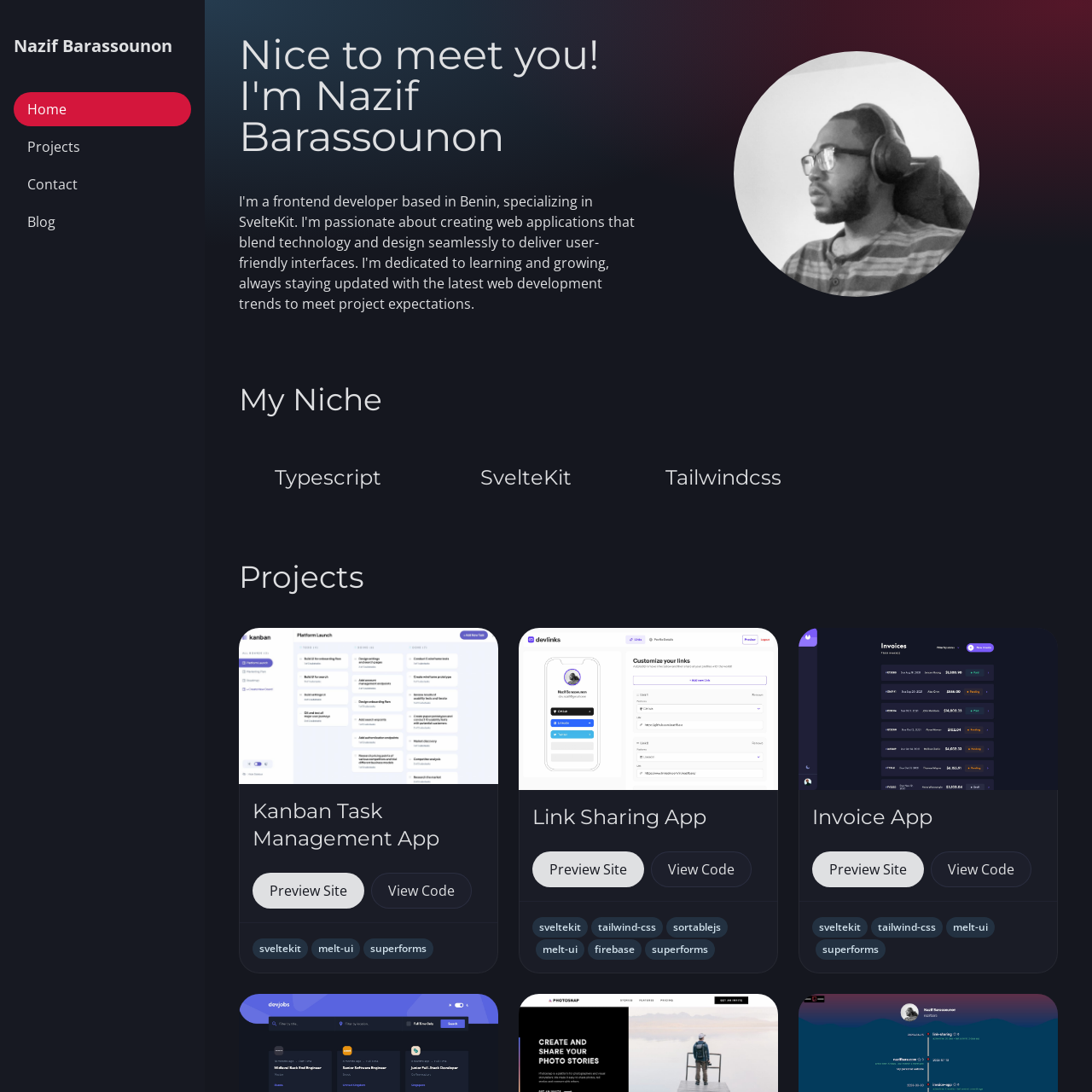Determine the bounding box coordinates for the clickable element to execute this instruction: "View the Invoice App project". Provide the coordinates as four float numbers between 0 and 1, i.e., [left, top, right, bottom].

[0.744, 0.736, 0.956, 0.761]